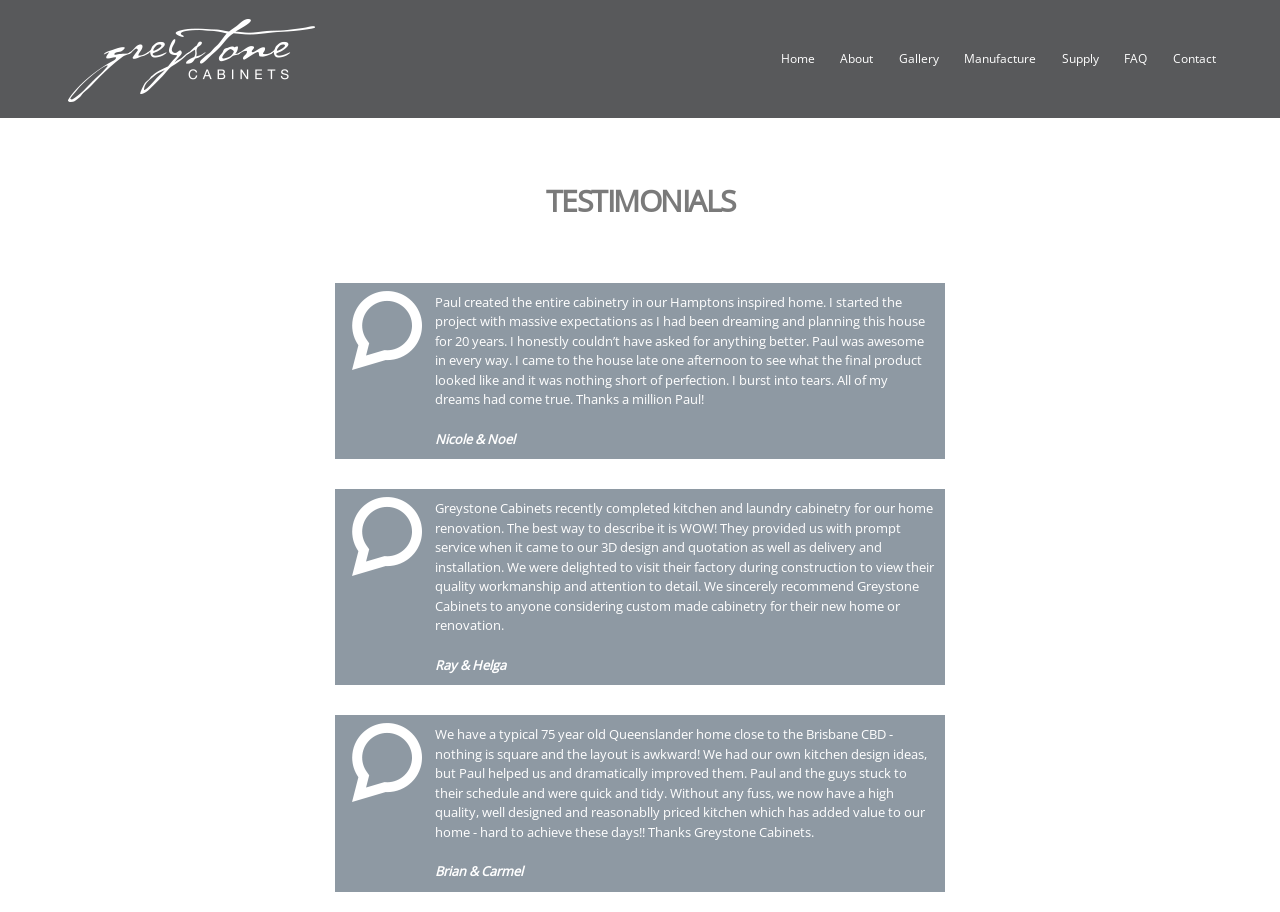Please identify the coordinates of the bounding box for the clickable region that will accomplish this instruction: "Skip to main content".

[0.447, 0.0, 0.499, 0.004]